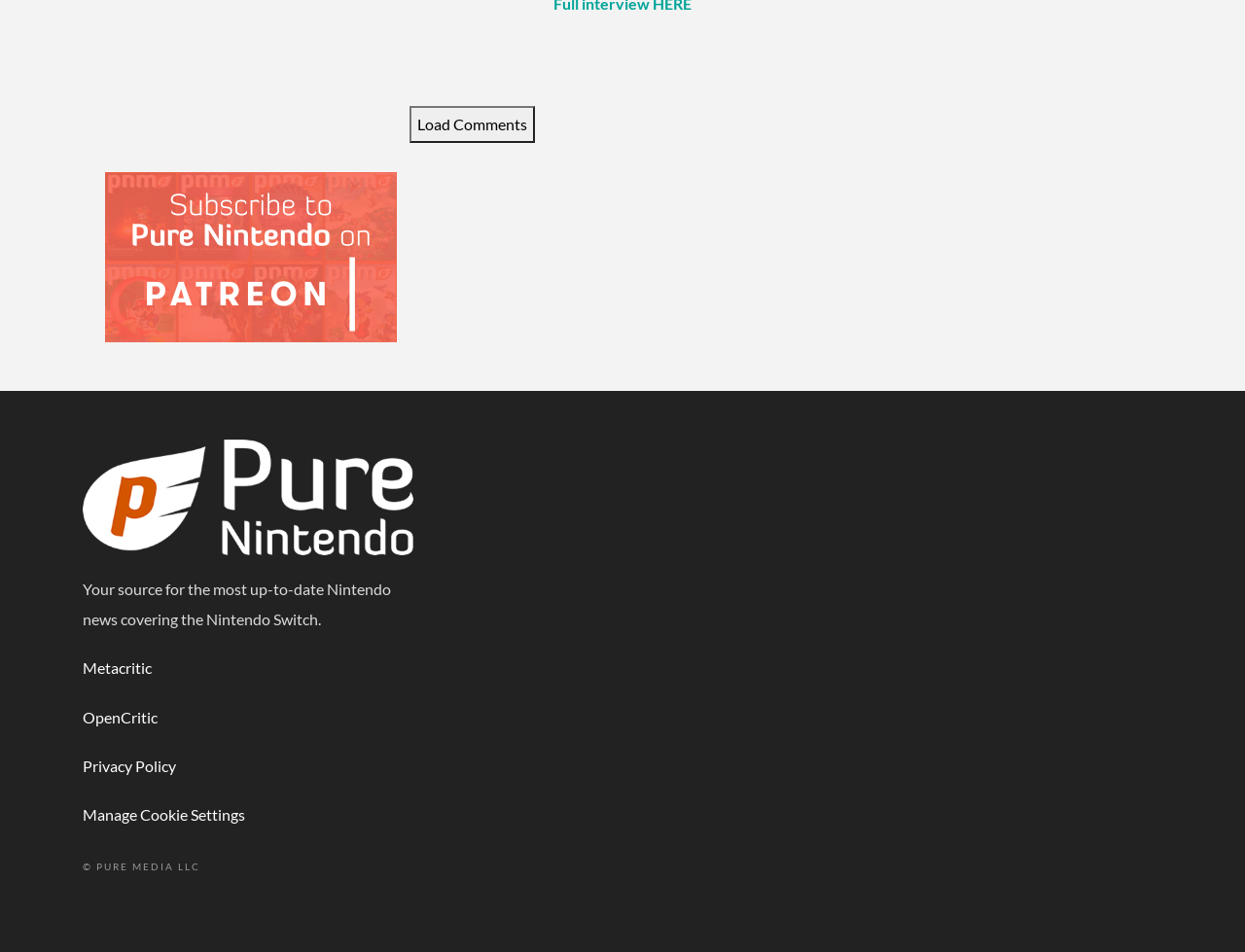What is the name of the organization behind the website?
Carefully analyze the image and provide a thorough answer to the question.

At the bottom of the webpage, I found a StaticText element with the content '© PURE MEDIA LLC', which suggests that the organization behind the website is PURE MEDIA LLC.